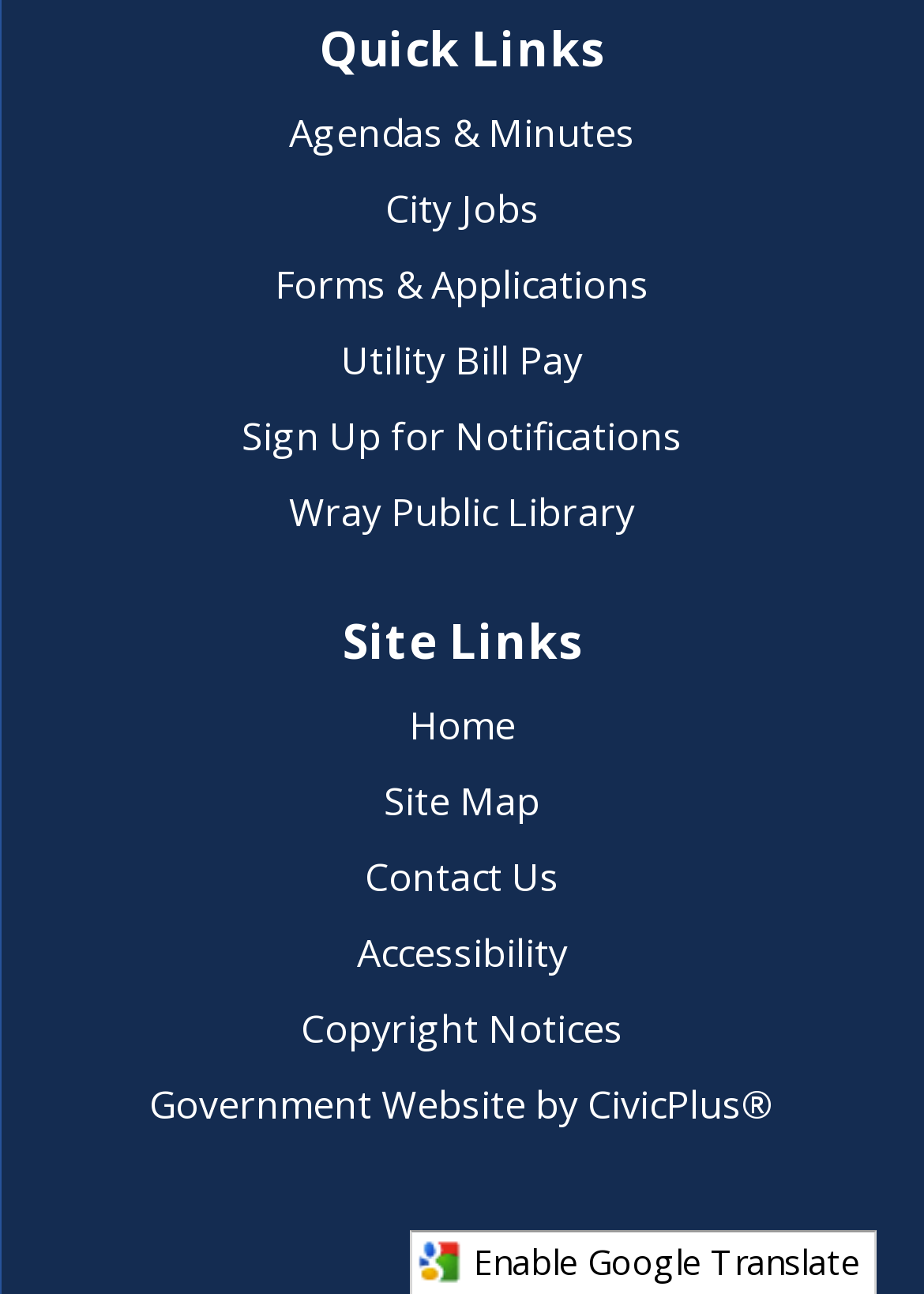What is the purpose of the icon in the top right corner?
Ensure your answer is thorough and detailed.

The icon in the top right corner is a Google Translate icon, which enables users to translate the website content into different languages. This is inferred from the OCR text 'Google Translate Icon' and the element description 'Enable Google Translate'.